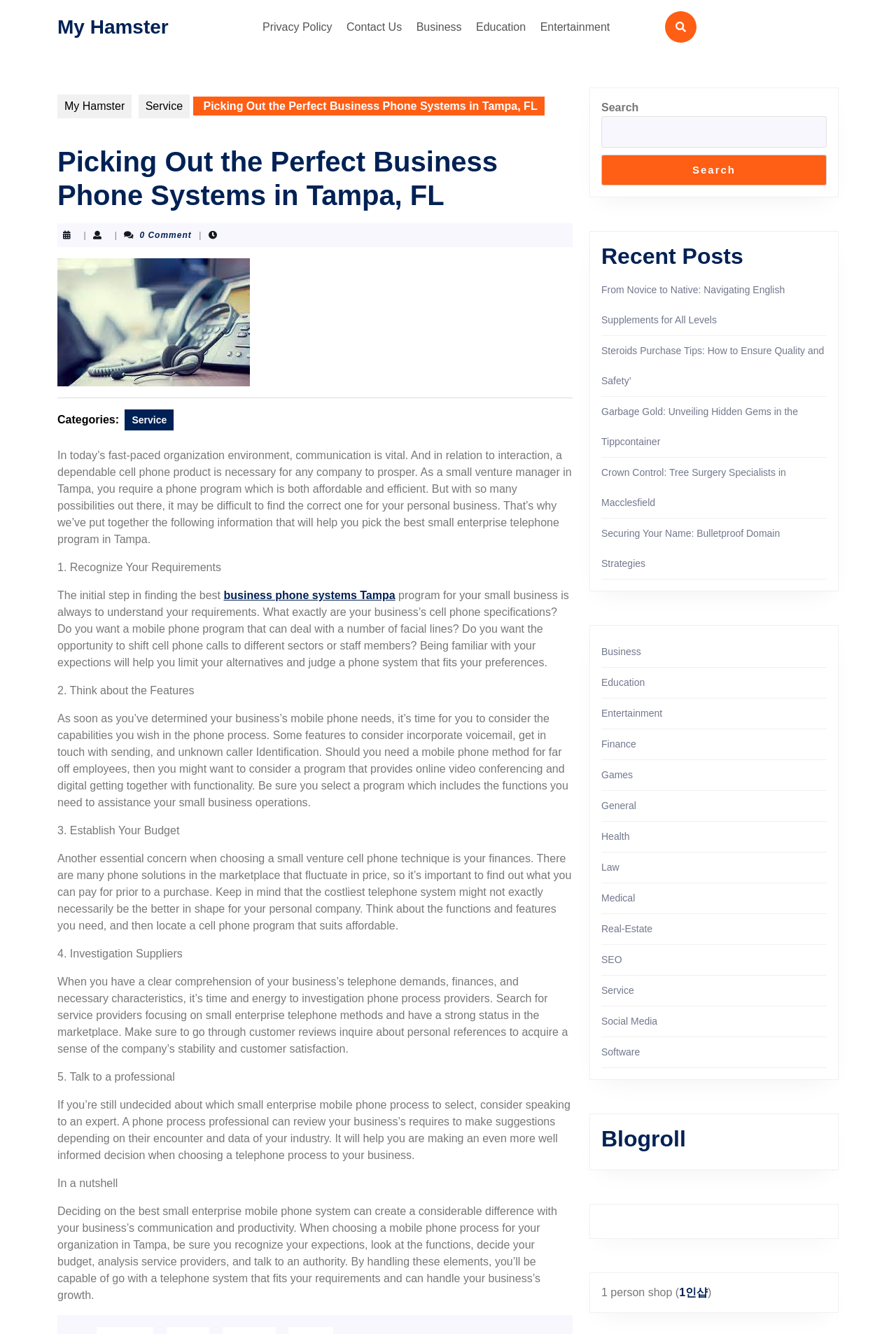Answer the question below in one word or phrase:
What is the main topic of the webpage?

Business phone systems